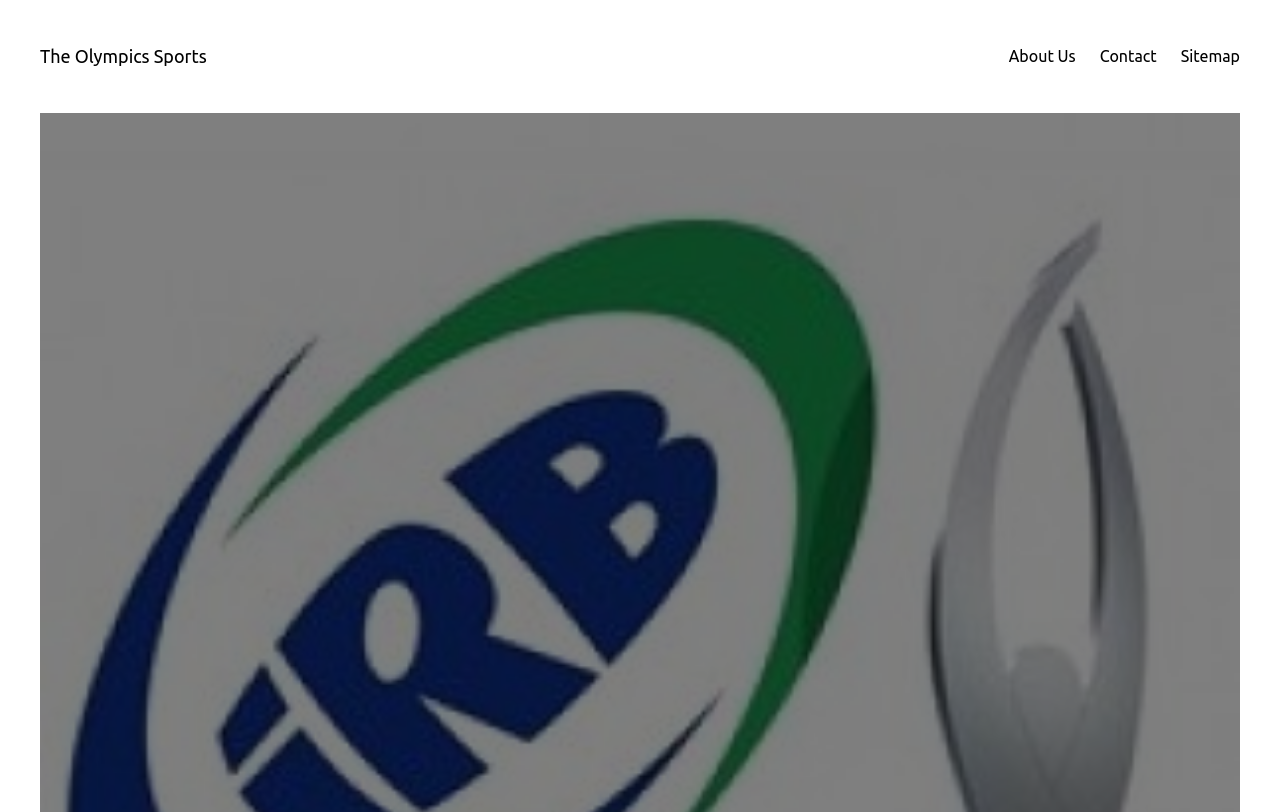Please specify the bounding box coordinates in the format (top-left x, top-left y, bottom-right x, bottom-right y), with values ranging from 0 to 1. Identify the bounding box for the UI component described as follows: Sitemap

[0.922, 0.054, 0.969, 0.085]